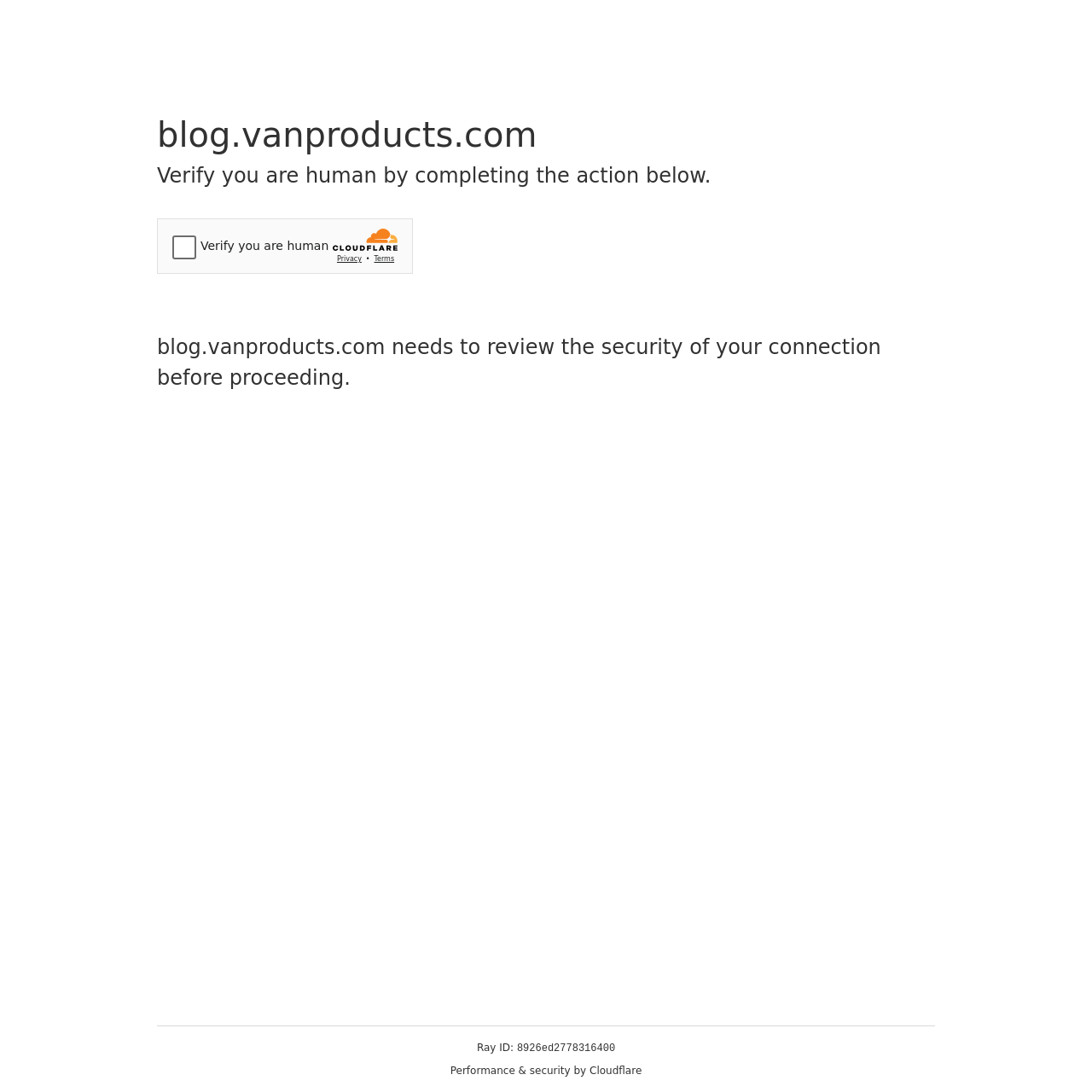Generate a comprehensive description of the webpage.

The webpage appears to be a security verification page. At the top, there is a heading that displays the website's domain, "blog.vanproducts.com". Below it, another heading instructs the user to "Verify you are human by completing the action below." 

To the right of these headings, there is an iframe containing a Cloudflare security challenge, which takes up a significant portion of the top section of the page. 

Below the iframe, there is a paragraph of text that explains the purpose of the security verification, stating that "blog.vanproducts.com needs to review the security of your connection before proceeding." 

At the bottom of the page, there is a section that displays technical information, including a "Ray ID" label followed by a string of alphanumeric characters, and a statement that credits "Performance & security by Cloudflare".